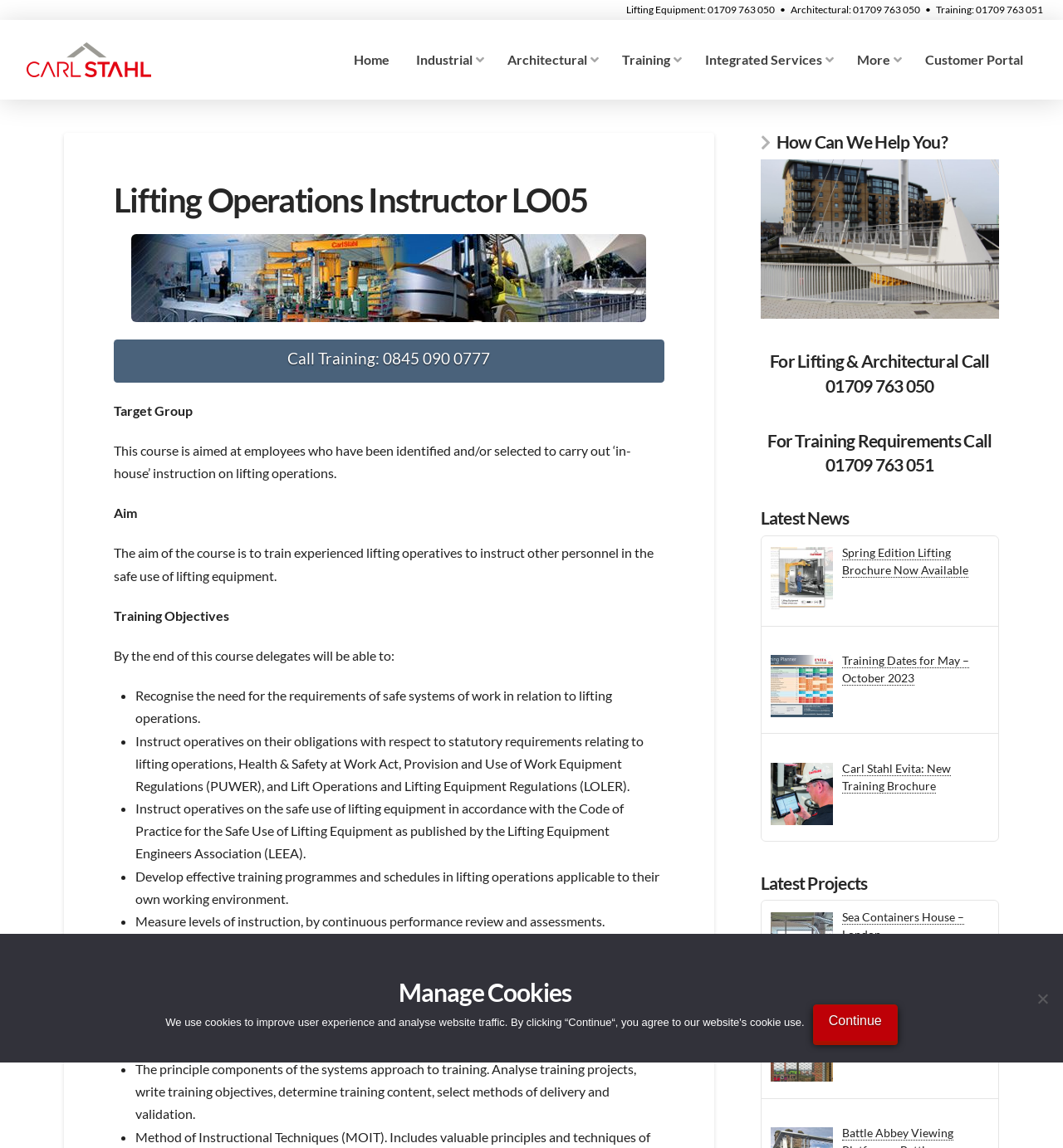What is the company name associated with the logo?
Give a detailed response to the question by analyzing the screenshot.

I found the company name associated with the logo by looking at the image description and the corresponding link text, which is 'Carl Stahl Evita logo'.